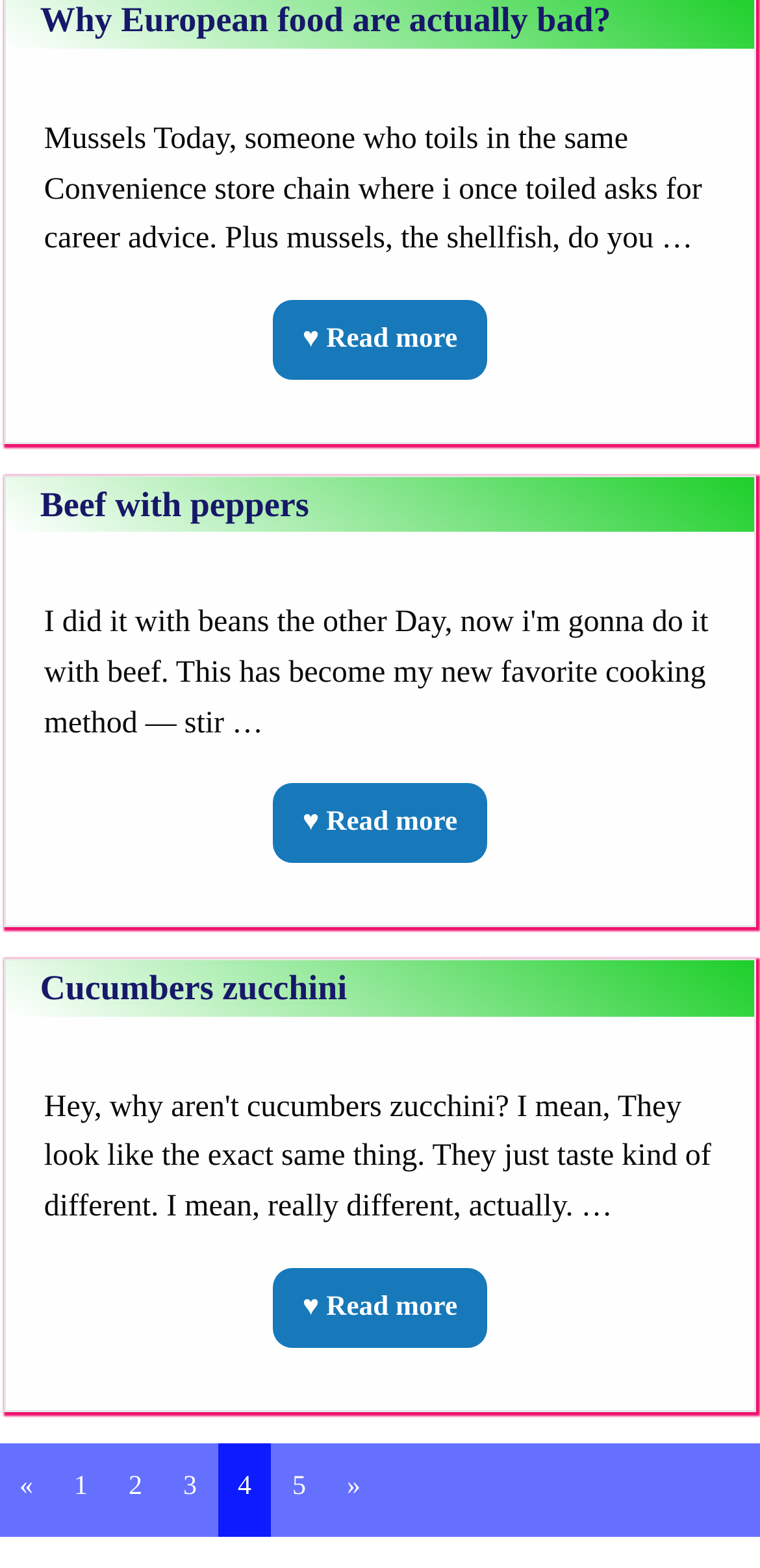Please provide a comprehensive answer to the question based on the screenshot: How many articles are on this page?

I counted the number of 'Read more' links on the page, which indicates the number of articles. There are four 'Read more' links, so there are four articles on this page.